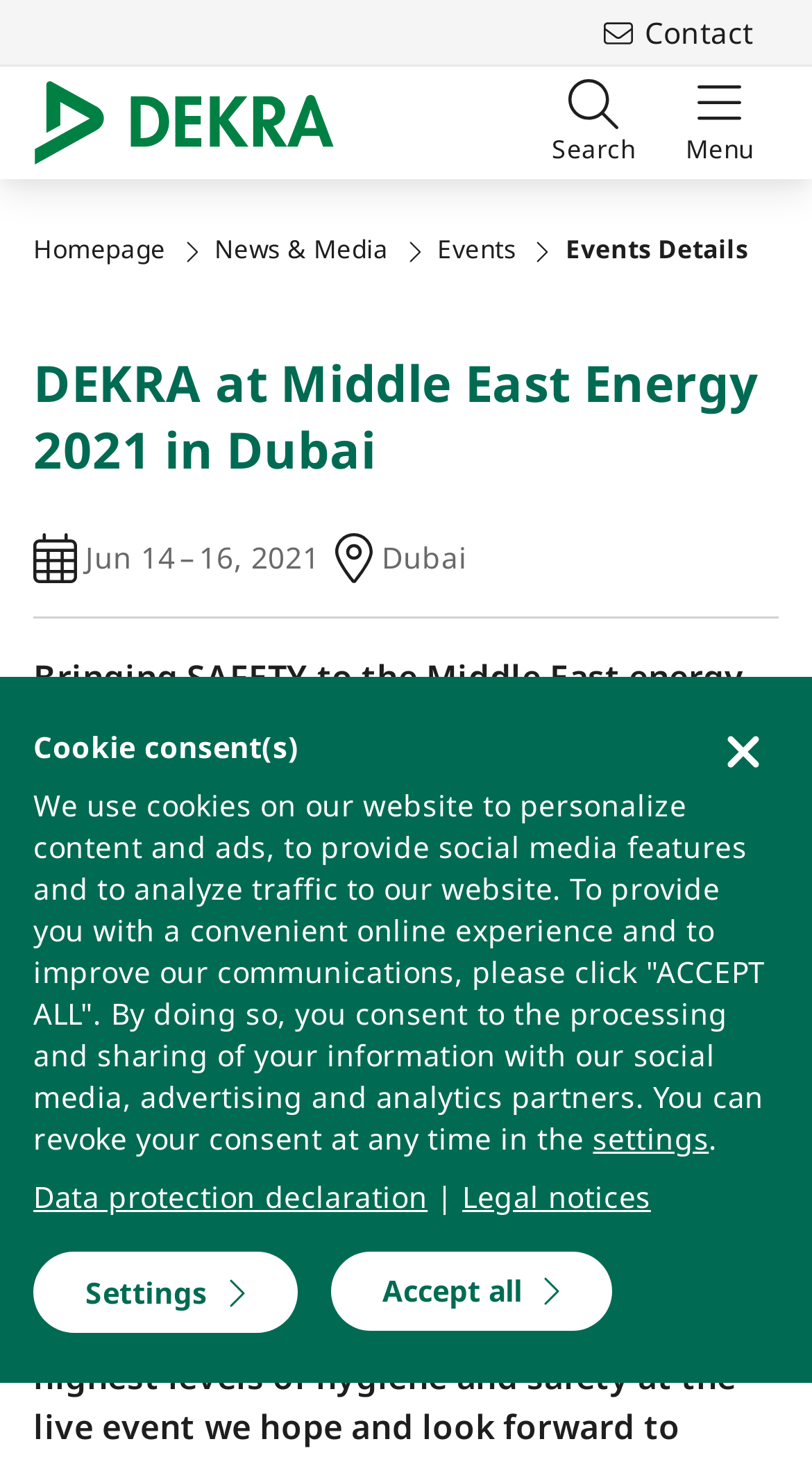Determine the bounding box coordinates for the region that must be clicked to execute the following instruction: "Click the Events link".

[0.539, 0.16, 0.636, 0.182]